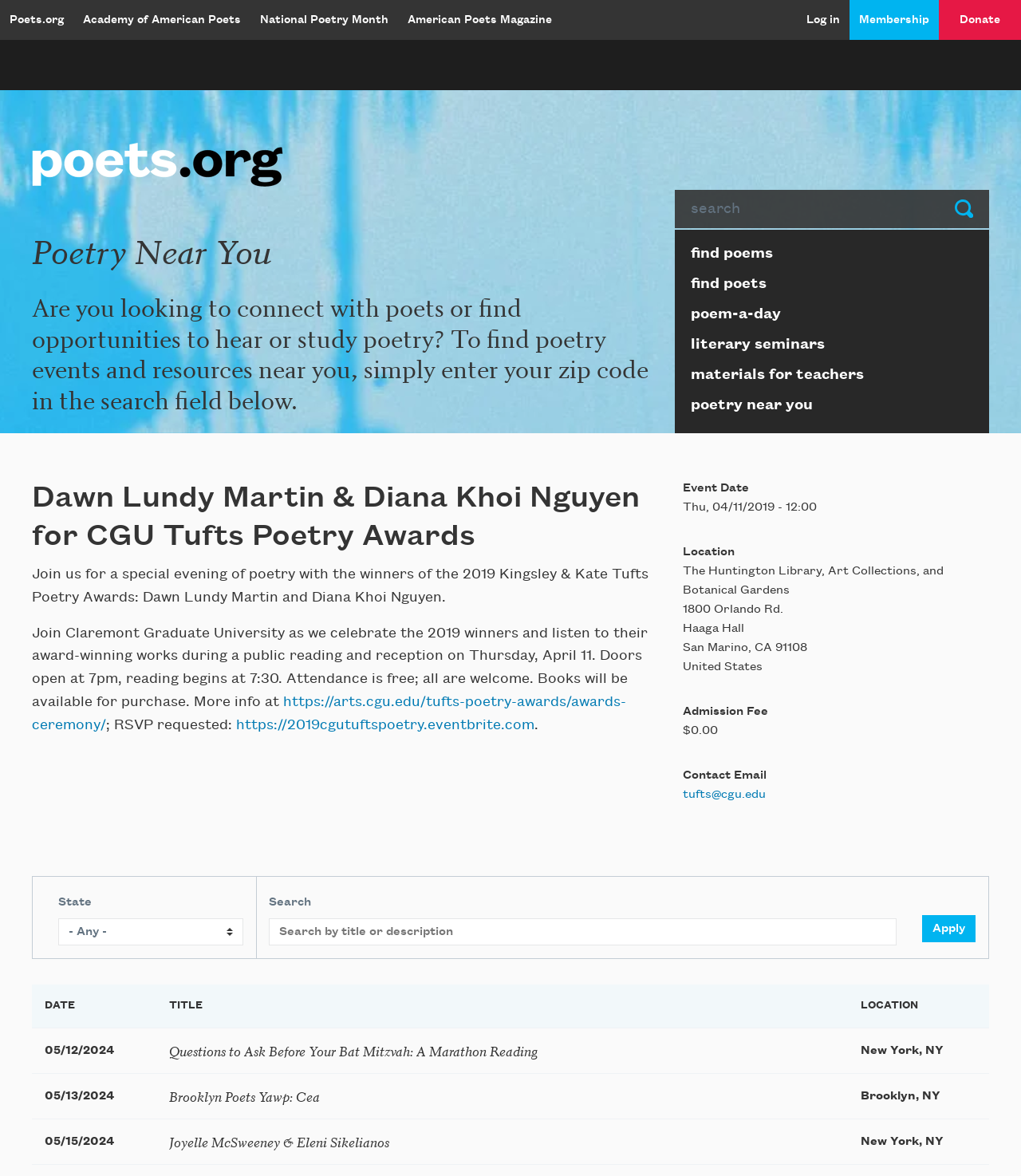Please provide a one-word or short phrase answer to the question:
What is the date of the event?

Thursday, April 11